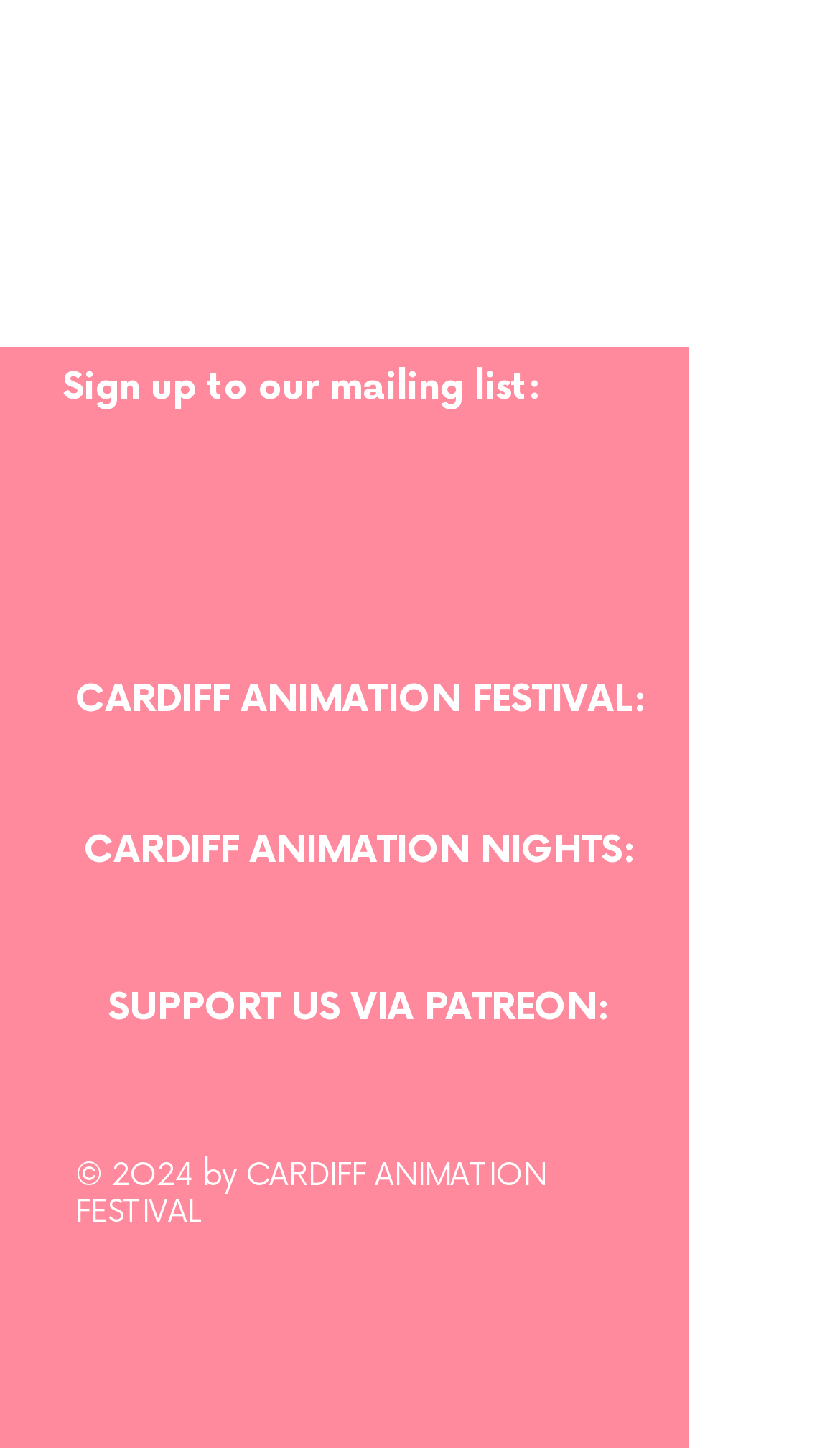Please reply to the following question with a single word or a short phrase:
What is the name of the festival?

CARDIFF ANIMATION FESTIVAL